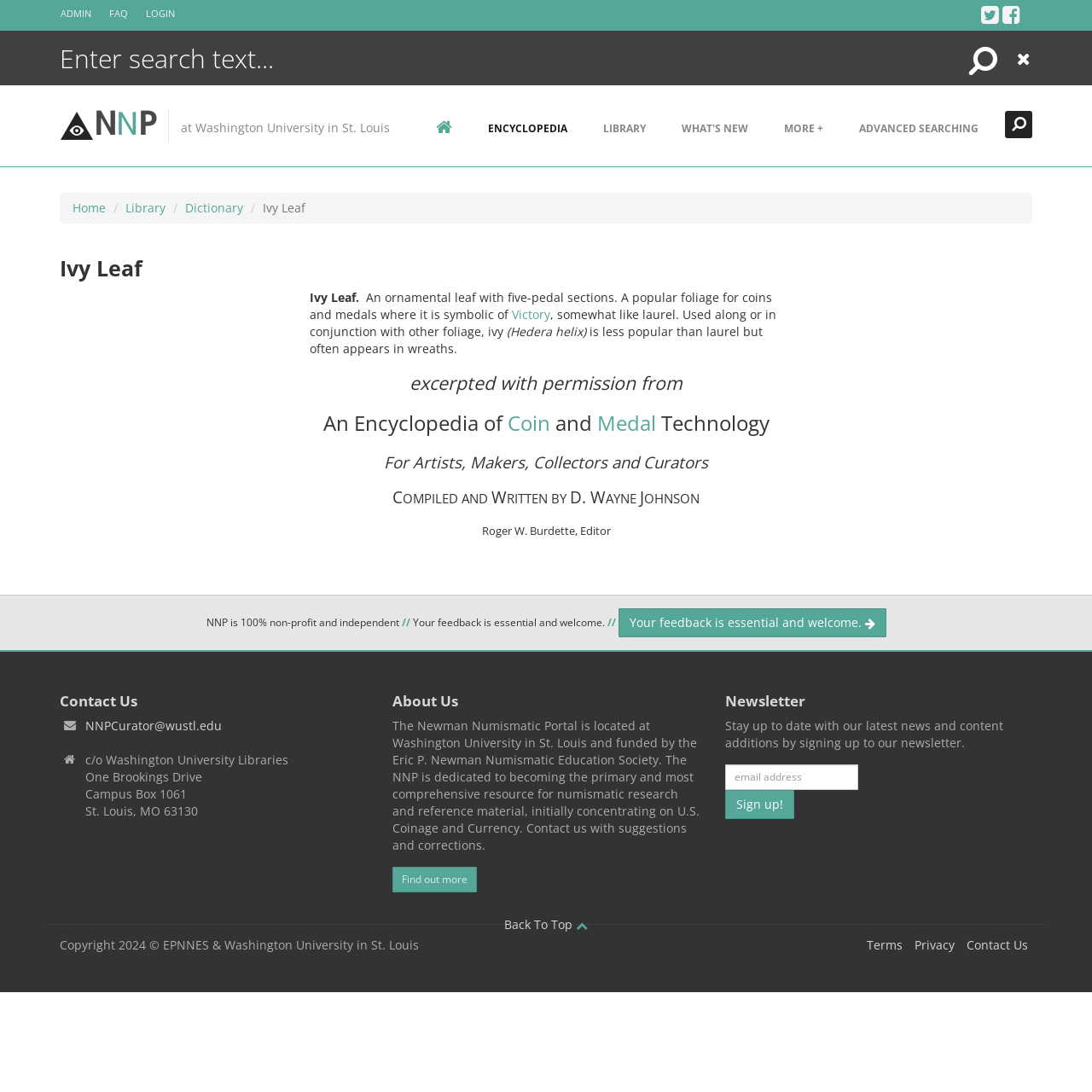Answer the question with a brief word or phrase:
Who is the editor of the encyclopedia?

Roger W. Burdette